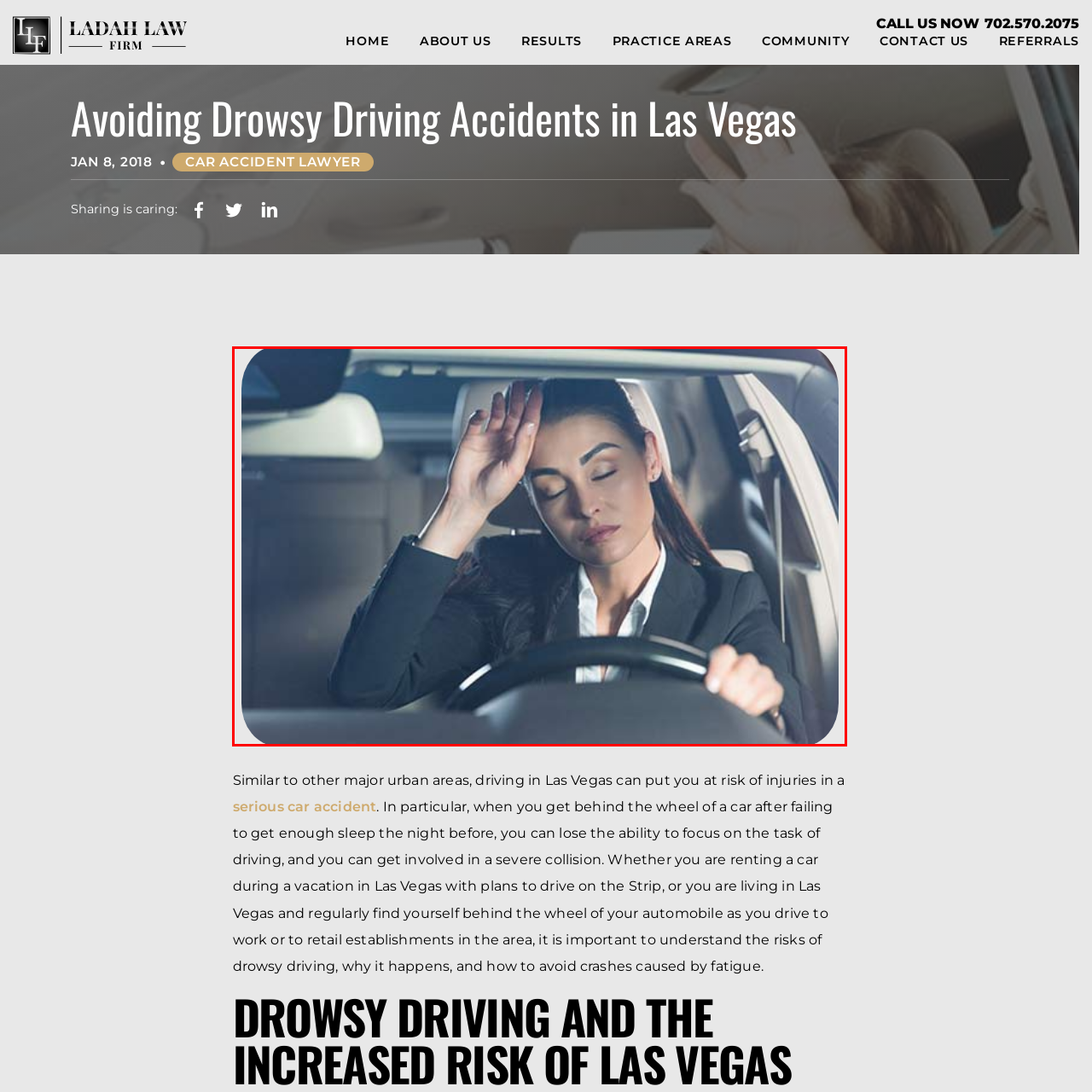Where is the risk of serious accidents increased?
Carefully examine the image within the red bounding box and provide a detailed answer to the question.

The image highlights the dangers of drowsy driving, which is particularly relevant in urban areas like Las Vegas, where the risk of serious accidents increases due to fatigue, emphasizing the importance of adequate rest and awareness when behind the wheel.